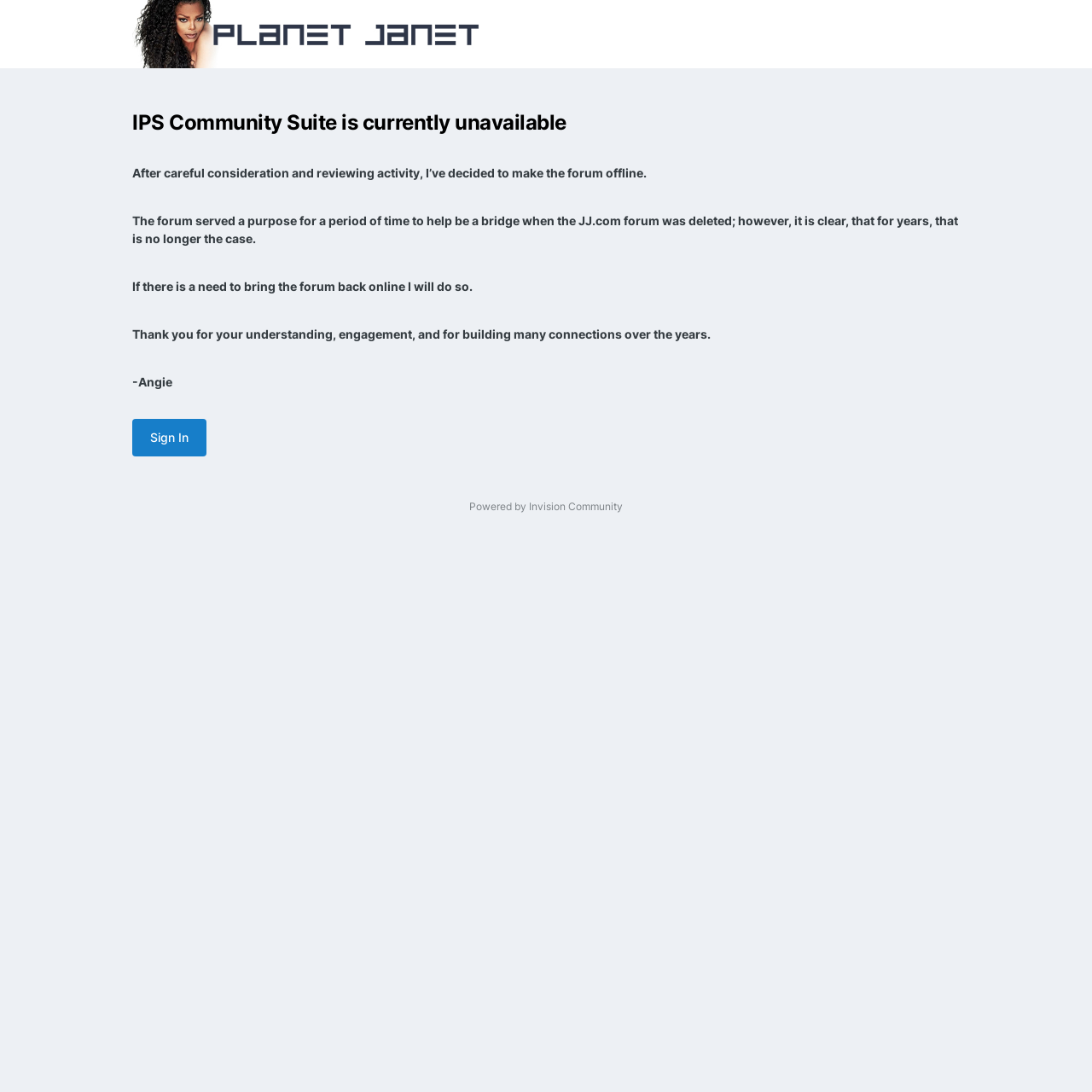Who is the author of the message?
Based on the visual content, answer with a single word or a brief phrase.

Angie